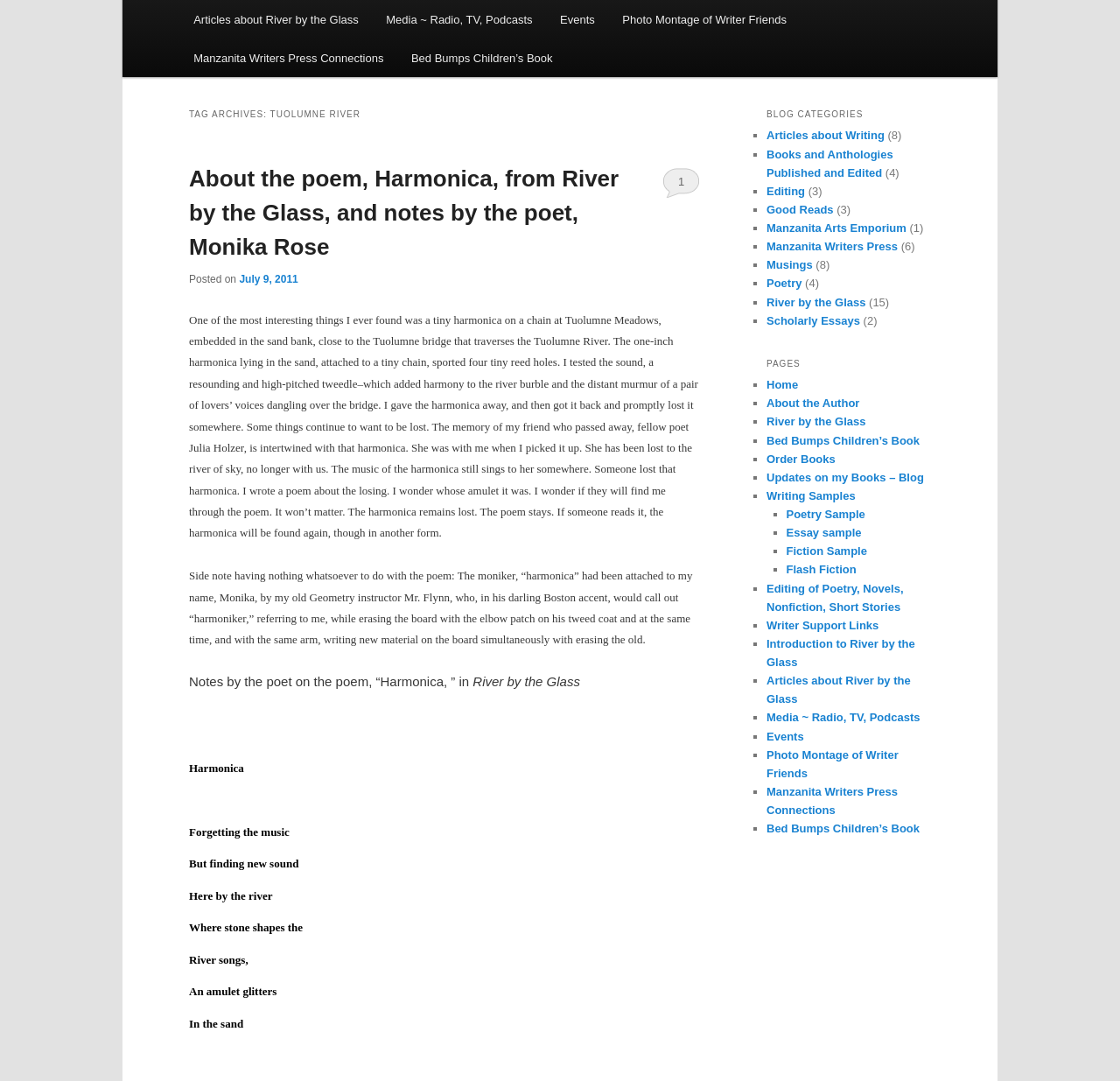Find the bounding box coordinates for the UI element whose description is: "River by the Glass". The coordinates should be four float numbers between 0 and 1, in the format [left, top, right, bottom].

[0.684, 0.273, 0.773, 0.286]